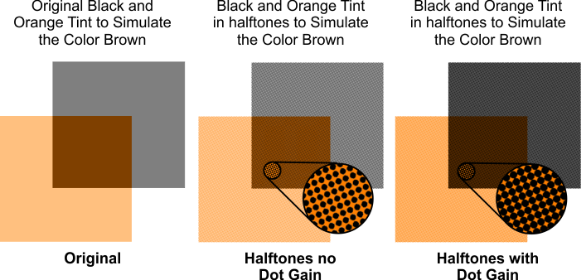Based on the image, please elaborate on the answer to the following question:
What is the effect of dot gain on halftone dots?

The `Halftones with Dot Gain` section reveals the effects of dot gain, where the halftone dots have expanded, leading to a darker and less accurate representation of the brown color.